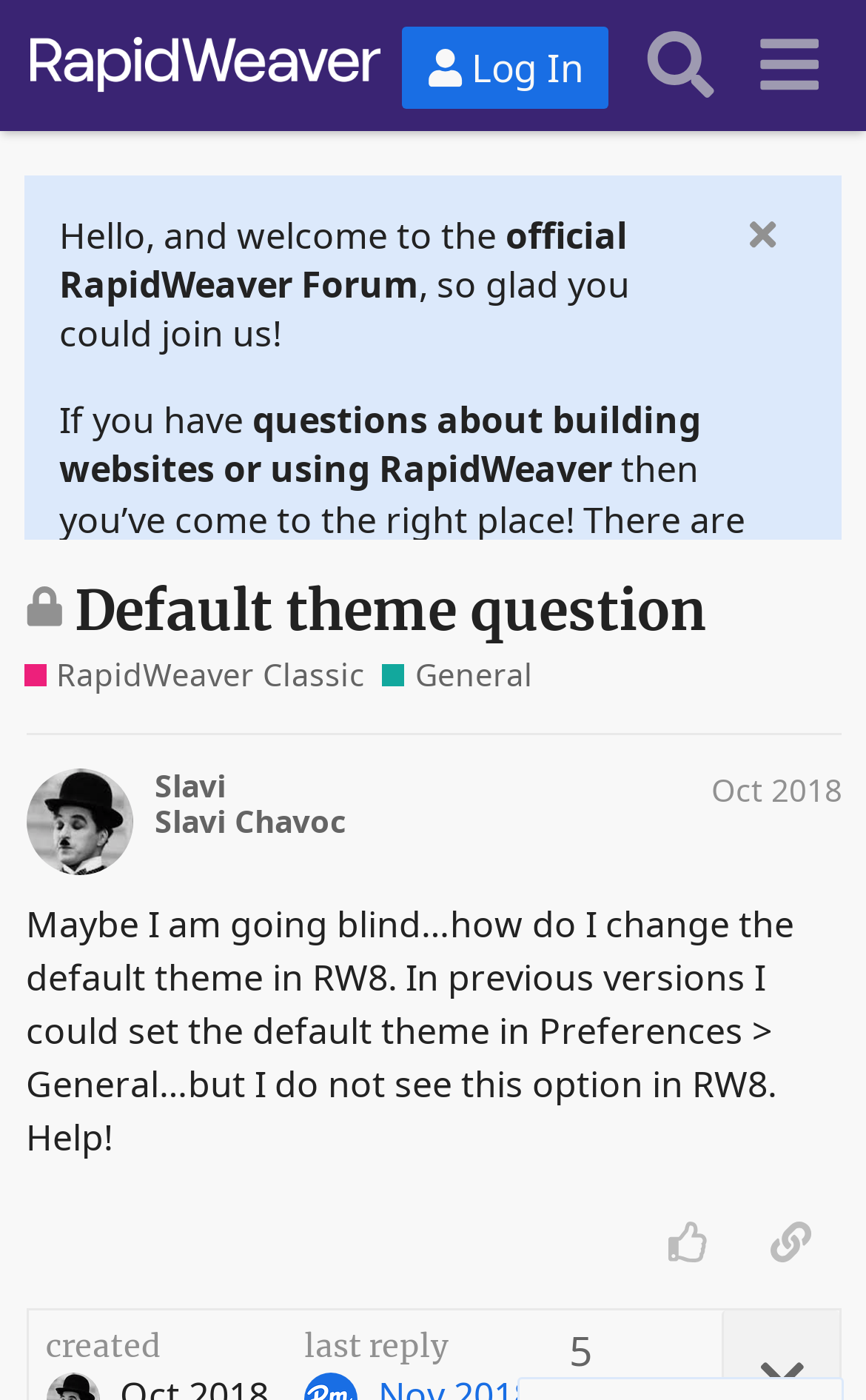Locate the bounding box coordinates of the element that should be clicked to execute the following instruction: "Read the friendly guidelines".

[0.435, 0.678, 0.794, 0.713]